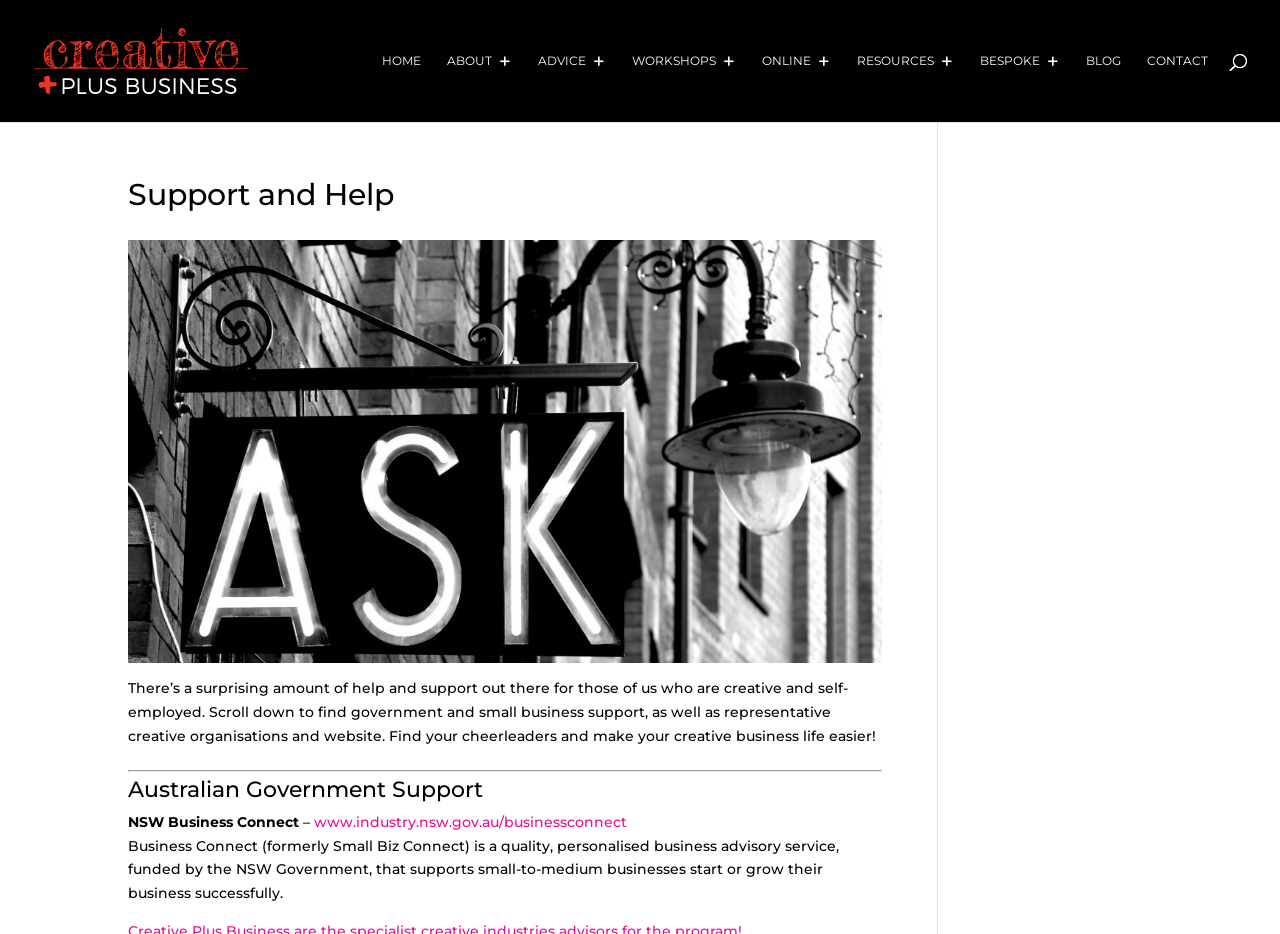Please determine the bounding box coordinates of the area that needs to be clicked to complete this task: 'Visit NSW Business Connect website'. The coordinates must be four float numbers between 0 and 1, formatted as [left, top, right, bottom].

[0.245, 0.87, 0.49, 0.889]